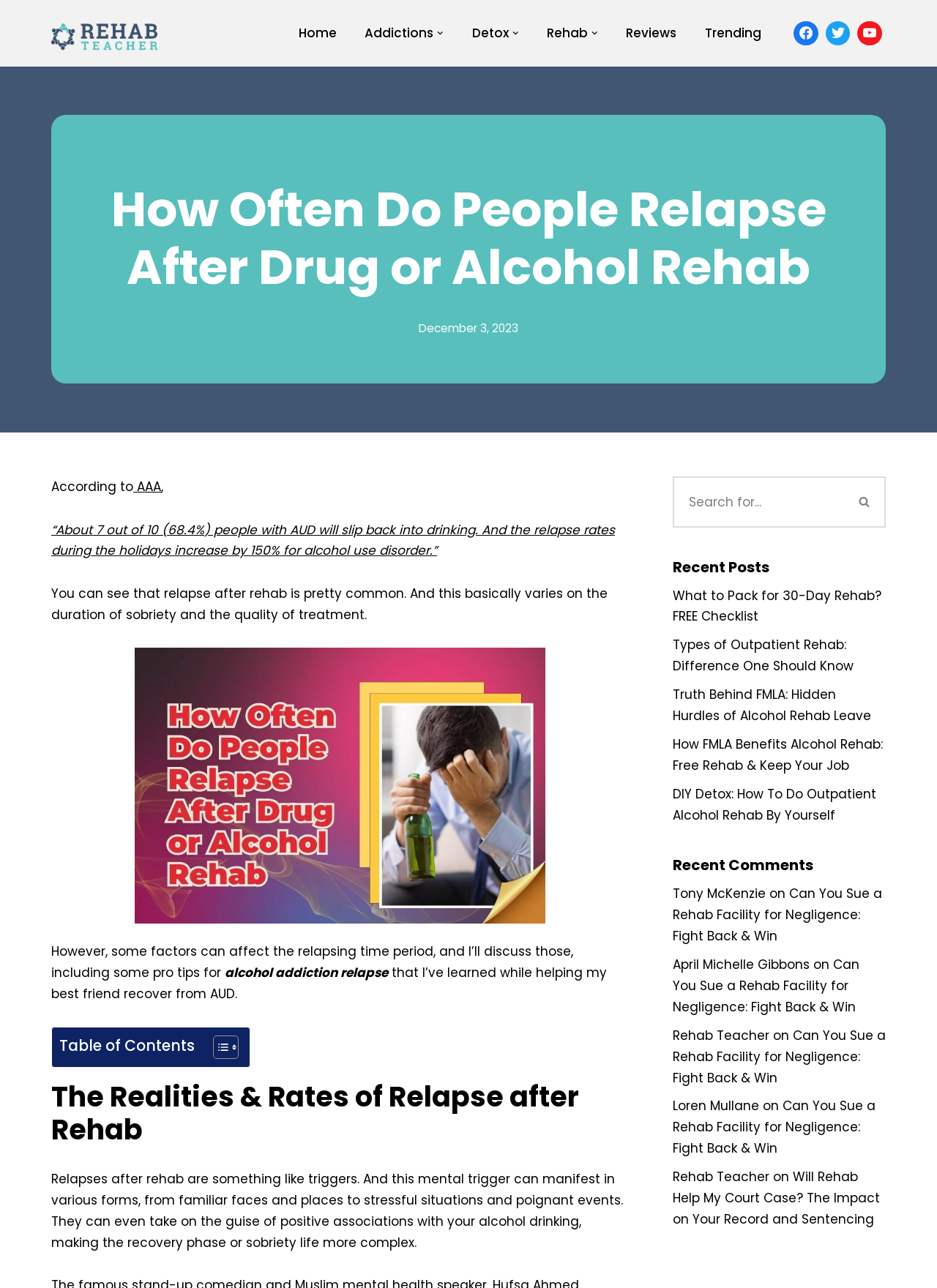Identify the bounding box coordinates for the region of the element that should be clicked to carry out the instruction: "Read the 'Recent Posts' section". The bounding box coordinates should be four float numbers between 0 and 1, i.e., [left, top, right, bottom].

[0.718, 0.432, 0.821, 0.448]